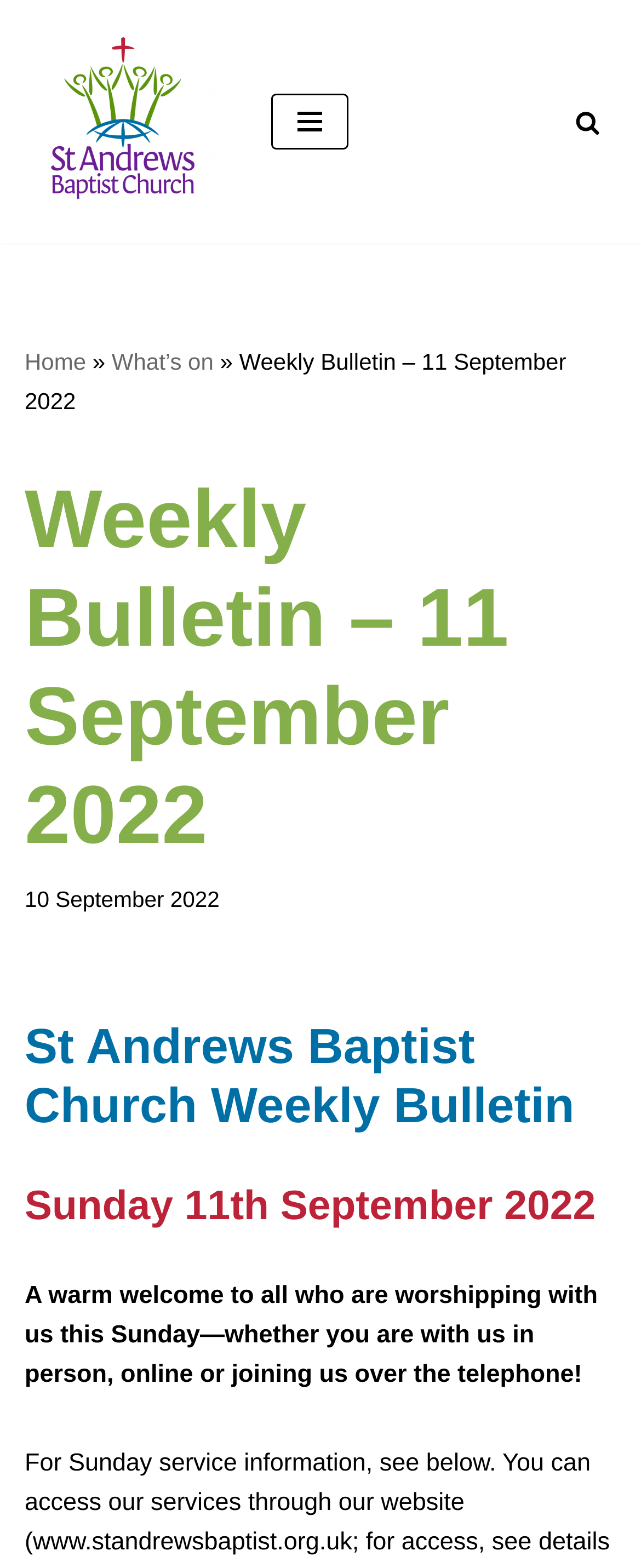Extract the text of the main heading from the webpage.

Weekly Bulletin – 11 September 2022